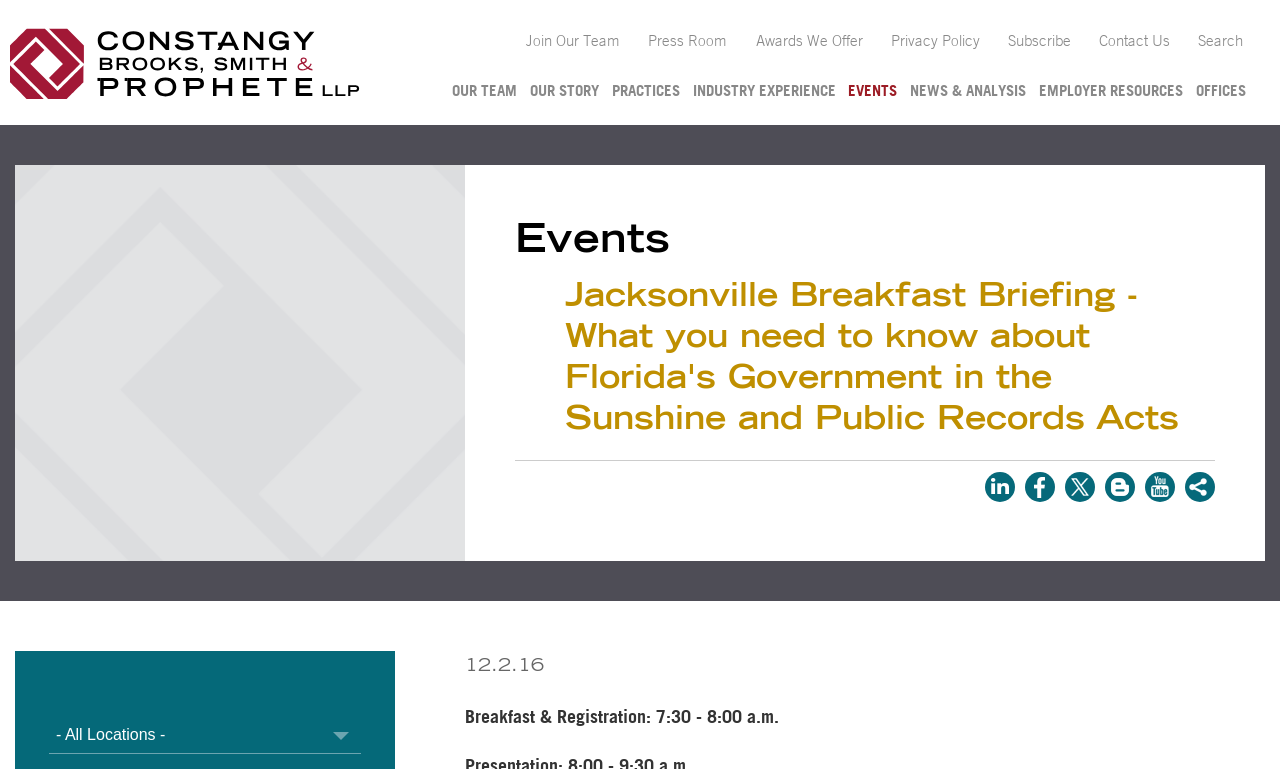Determine the bounding box coordinates of the region to click in order to accomplish the following instruction: "Open Main Menu". Provide the coordinates as four float numbers between 0 and 1, specifically [left, top, right, bottom].

[0.008, 0.134, 0.076, 0.162]